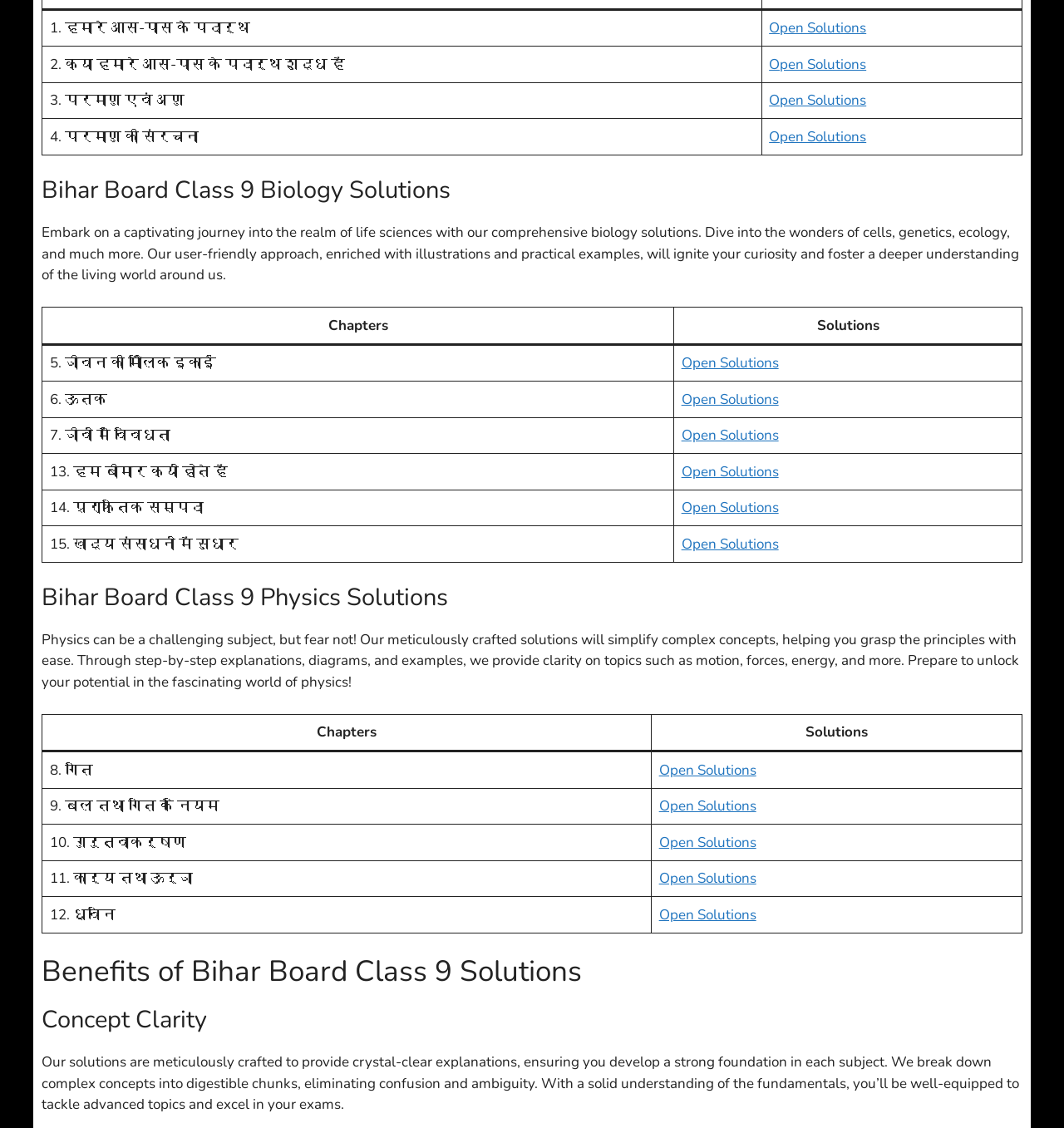Determine the bounding box coordinates for the UI element described. Format the coordinates as (top-left x, top-left y, bottom-right x, bottom-right y) and ensure all values are between 0 and 1. Element description: Open Solutions

[0.64, 0.441, 0.732, 0.458]